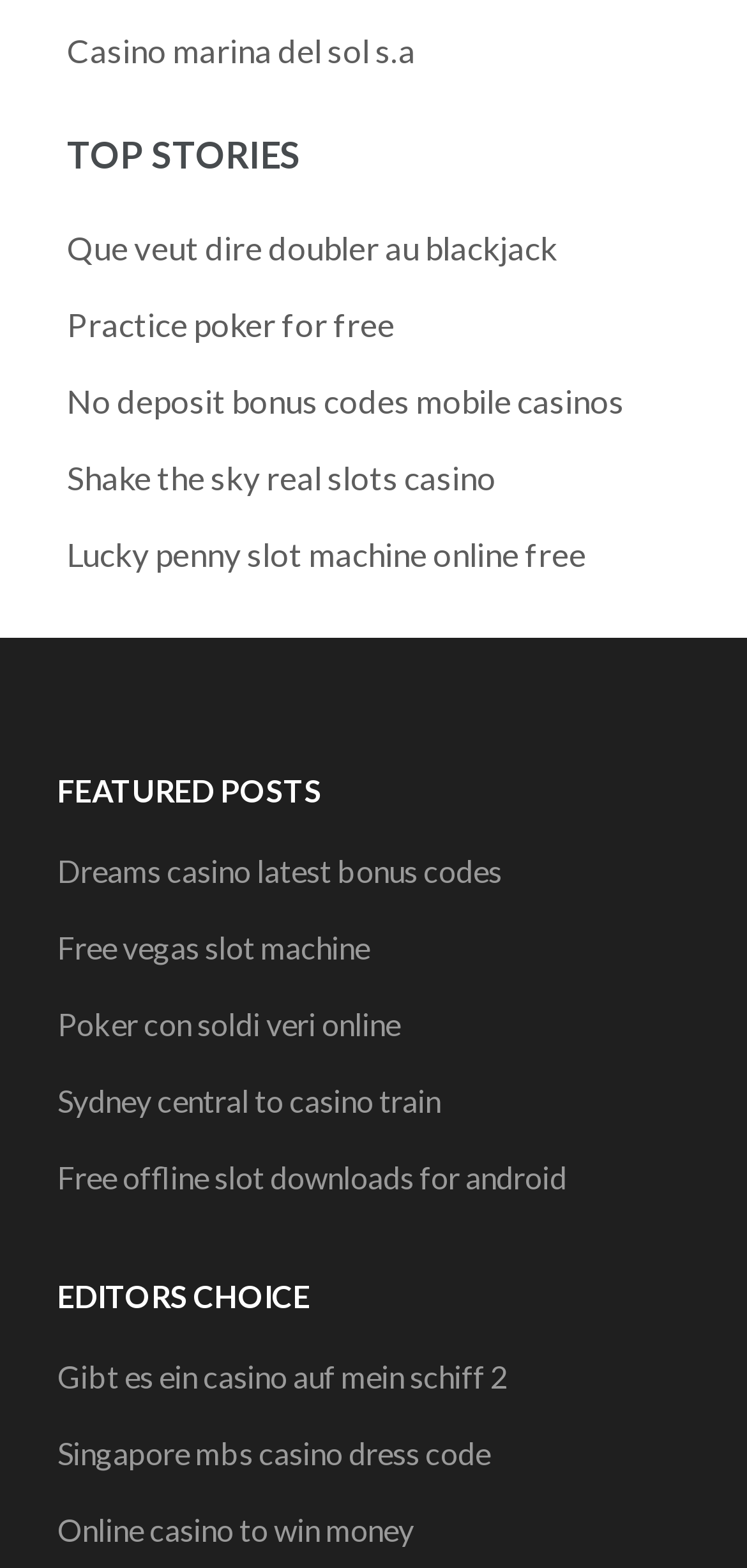How many sections are there on the webpage?
Please provide a single word or phrase based on the screenshot.

3